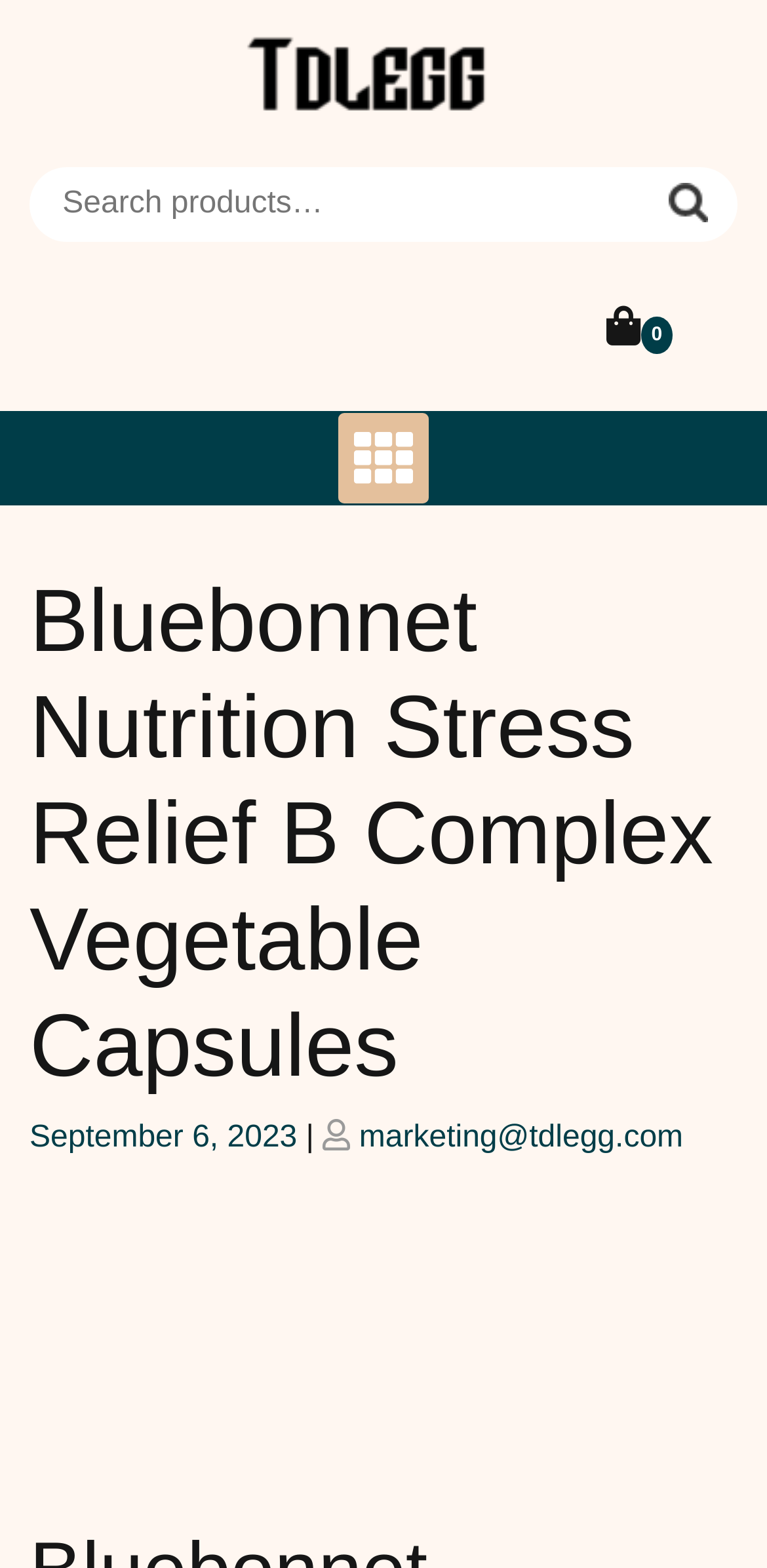Explain in detail what you observe on this webpage.

The webpage is about Bluebonnet Nutrition Stress Relief B Complex Vegetable Capsules. At the top left, there is a link and an image, both with the text "tdlegg". Below them, a search bar is located, consisting of a label "Search for:", a search box, and a "Search" button. 

On the right side of the search bar, there is a link with a shopping cart icon. Below the search bar, a button with a heart icon is positioned. 

The main content of the webpage is a header section that spans almost the entire width of the page. It contains a heading with the product name, "Bluebonnet Nutrition Stress Relief B Complex Vegetable Capsules". Below the heading, there are three lines of text. The first line says "Posted on" and is followed by a link with the date "September 6, 2023". The second line is a vertical bar, and the third line says "Posted on" again, followed by an email address "marketing@tdlegg.com".